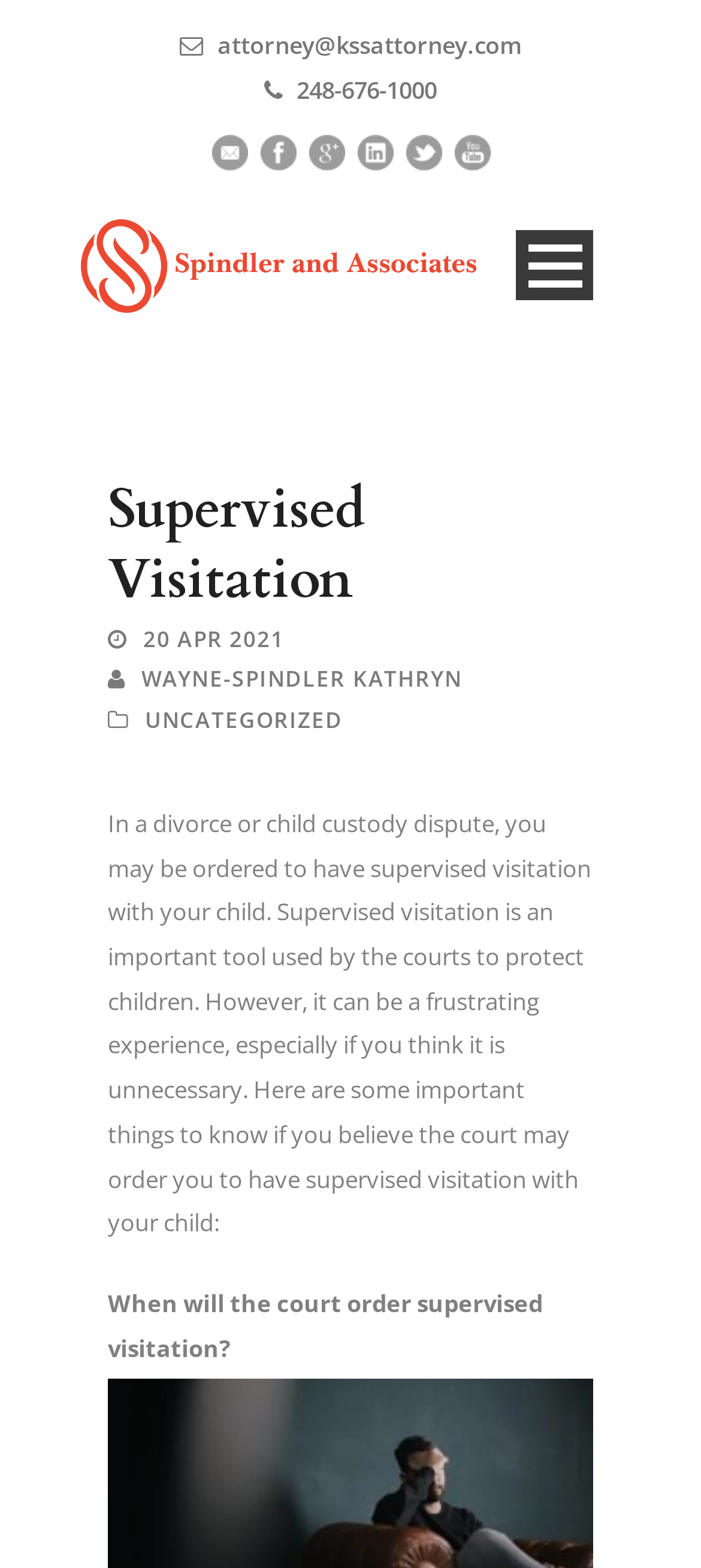What is the phone number of the attorney?
Provide a detailed and extensive answer to the question.

I found the phone number by looking at the top section of the webpage, where the contact information is displayed. The phone number is written in plain text as 248-676-1000.